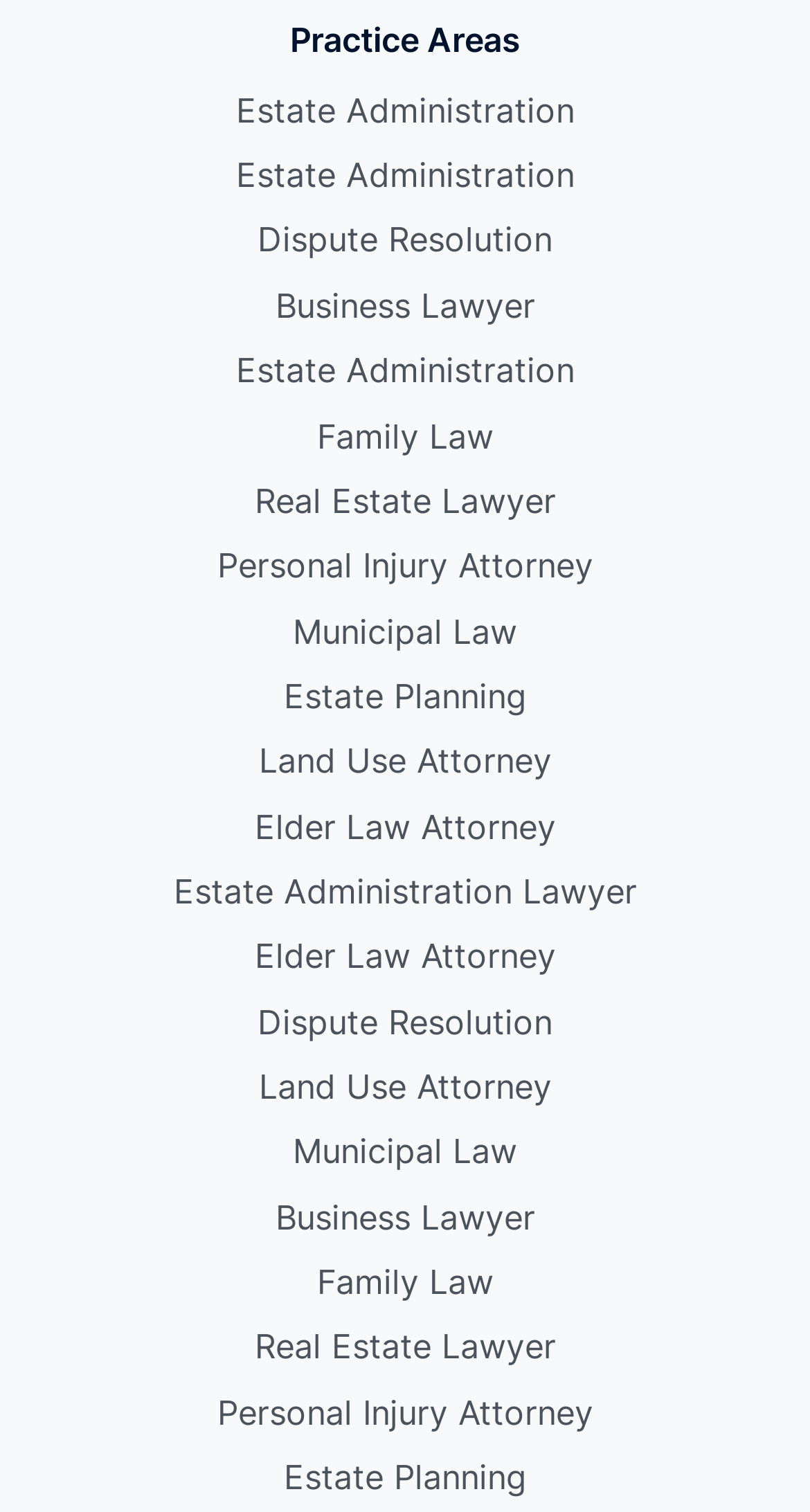Kindly provide the bounding box coordinates of the section you need to click on to fulfill the given instruction: "View Dispute Resolution".

[0.318, 0.142, 0.682, 0.178]